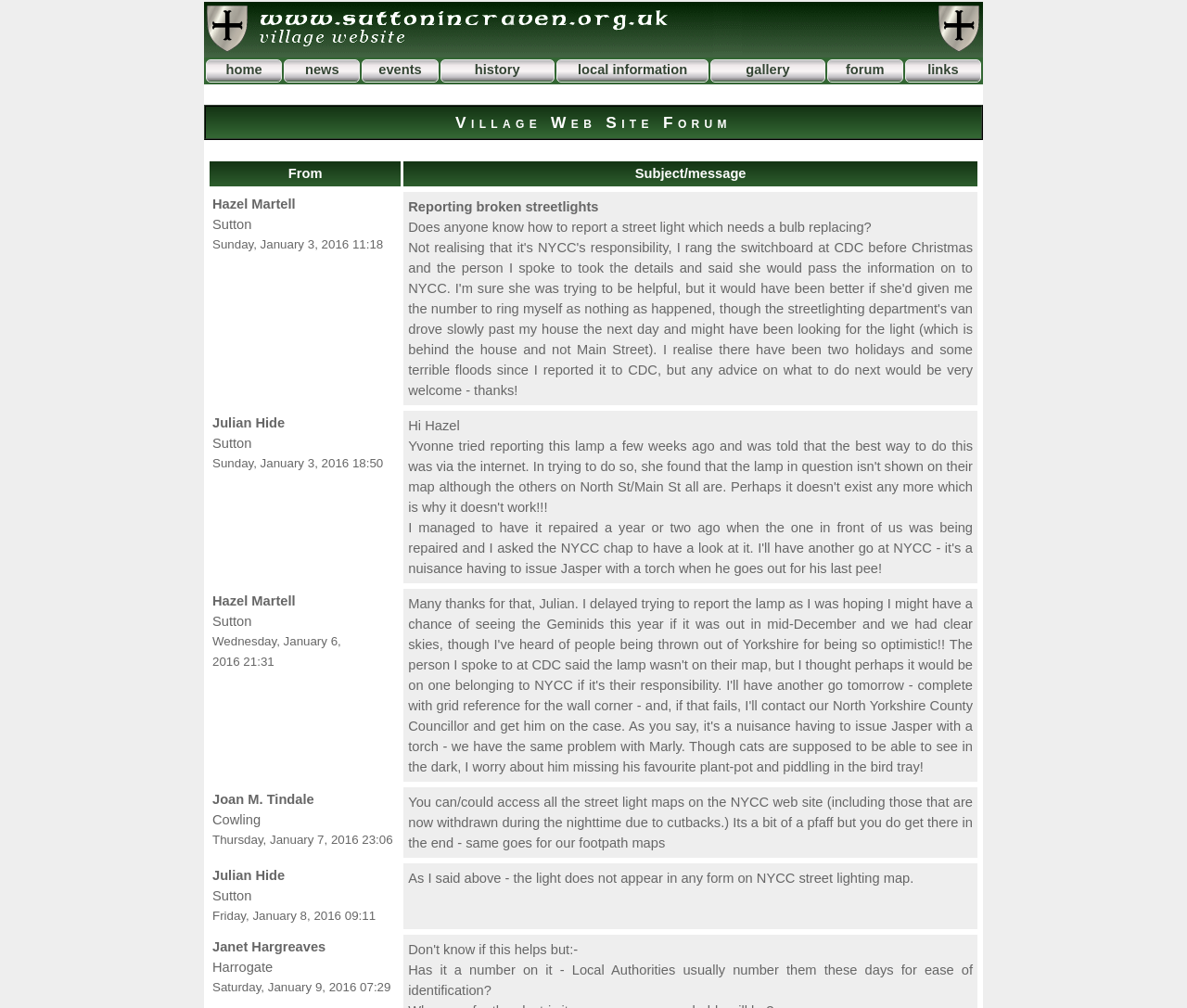Use a single word or phrase to answer this question: 
What is the topic of the forum discussion?

Reporting broken streetlights